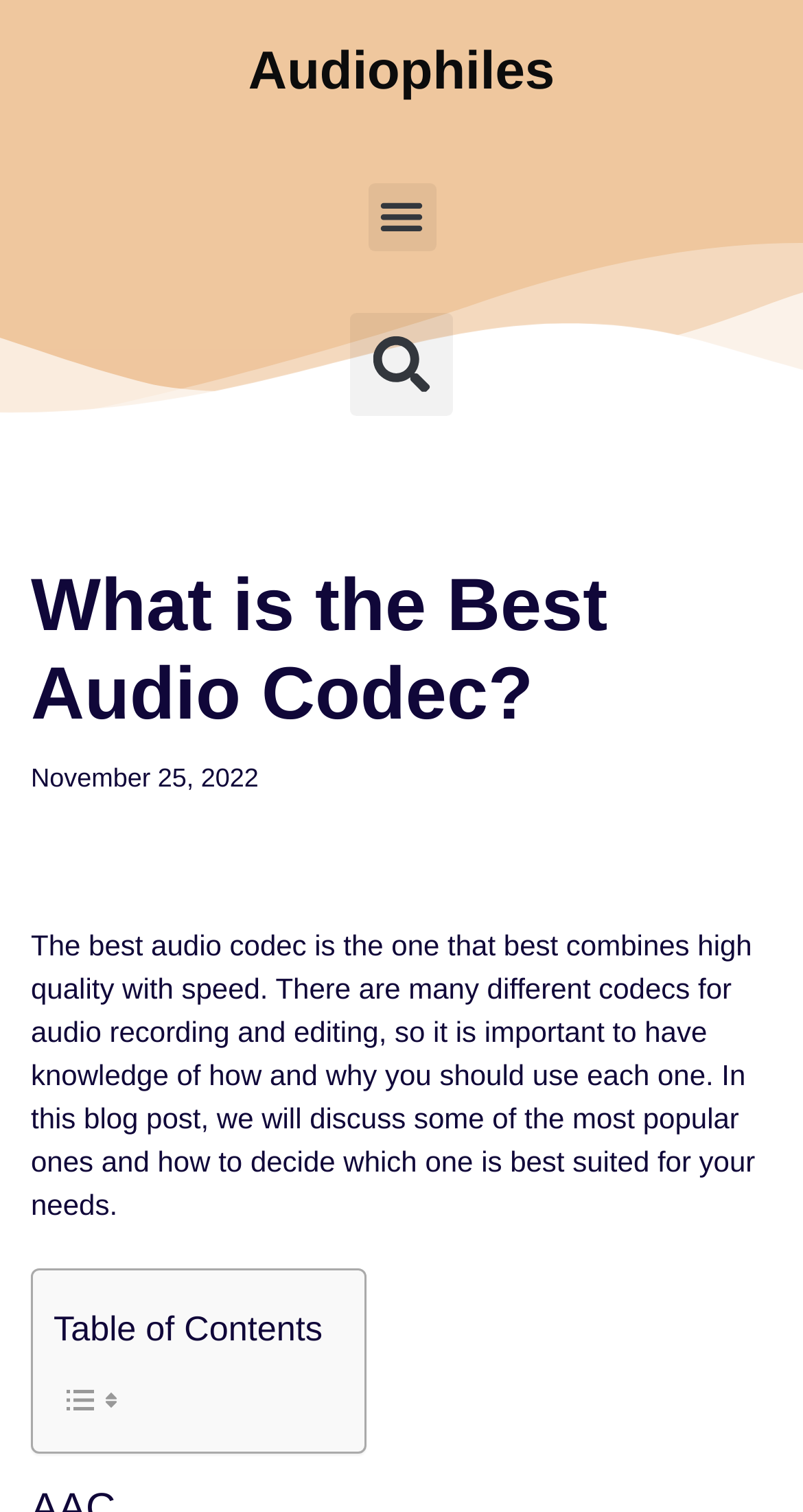How many images are in the table of contents?
From the image, provide a succinct answer in one word or a short phrase.

2